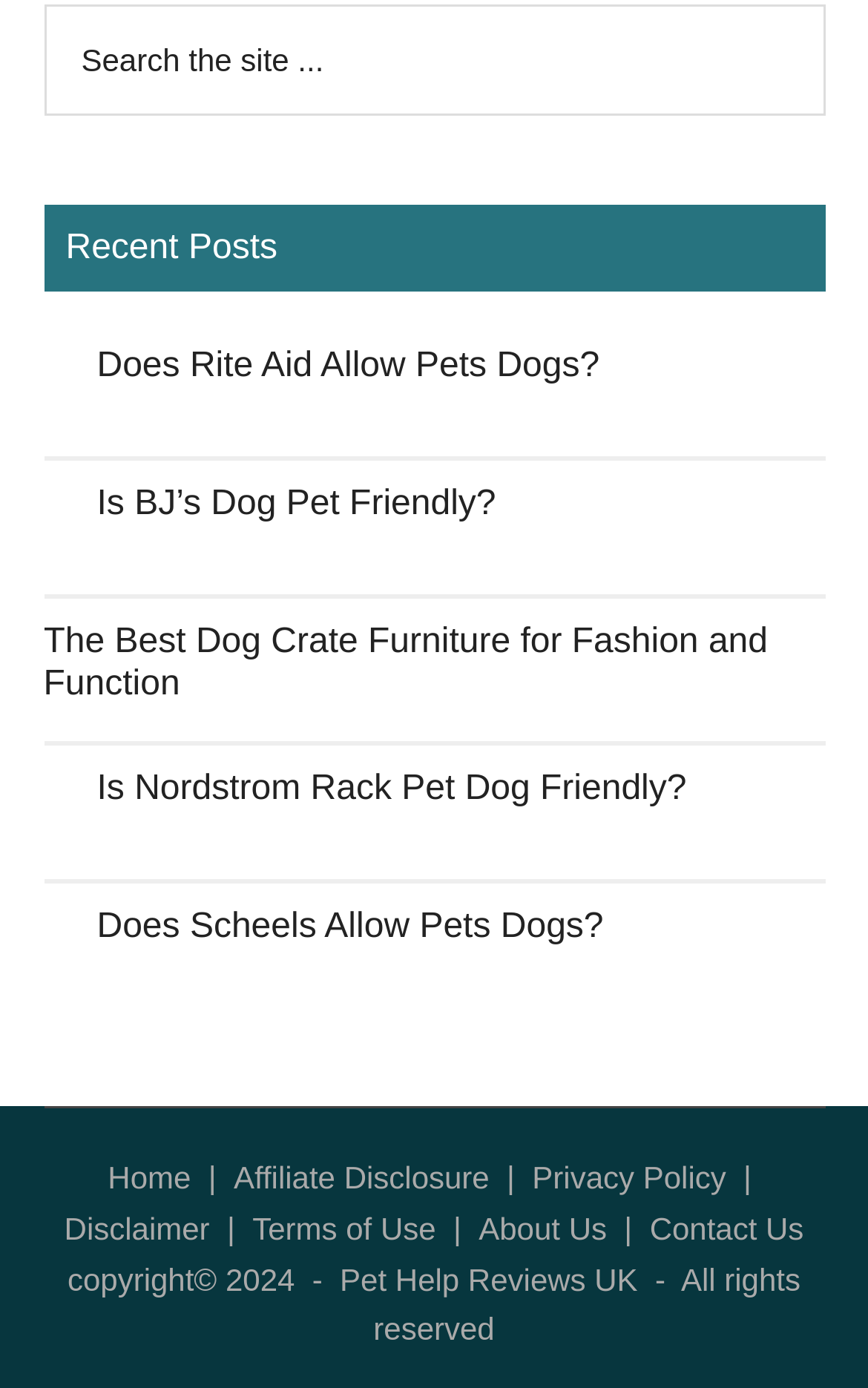What is the main function of the search box?
Please answer using one word or phrase, based on the screenshot.

Search the site